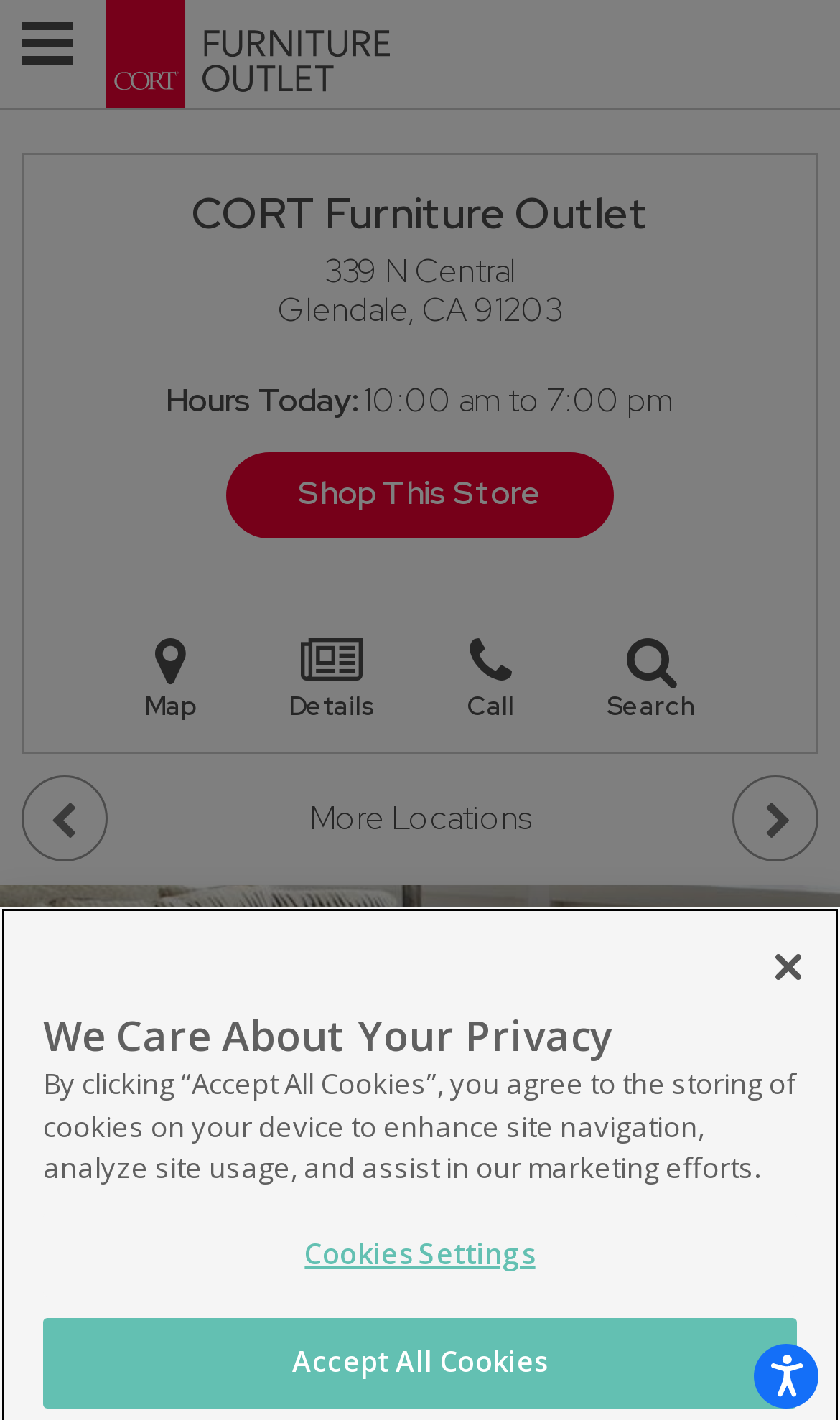Identify the bounding box coordinates of the element that should be clicked to fulfill this task: "Search". The coordinates should be provided as four float numbers between 0 and 1, i.e., [left, top, right, bottom].

[0.723, 0.447, 0.828, 0.51]